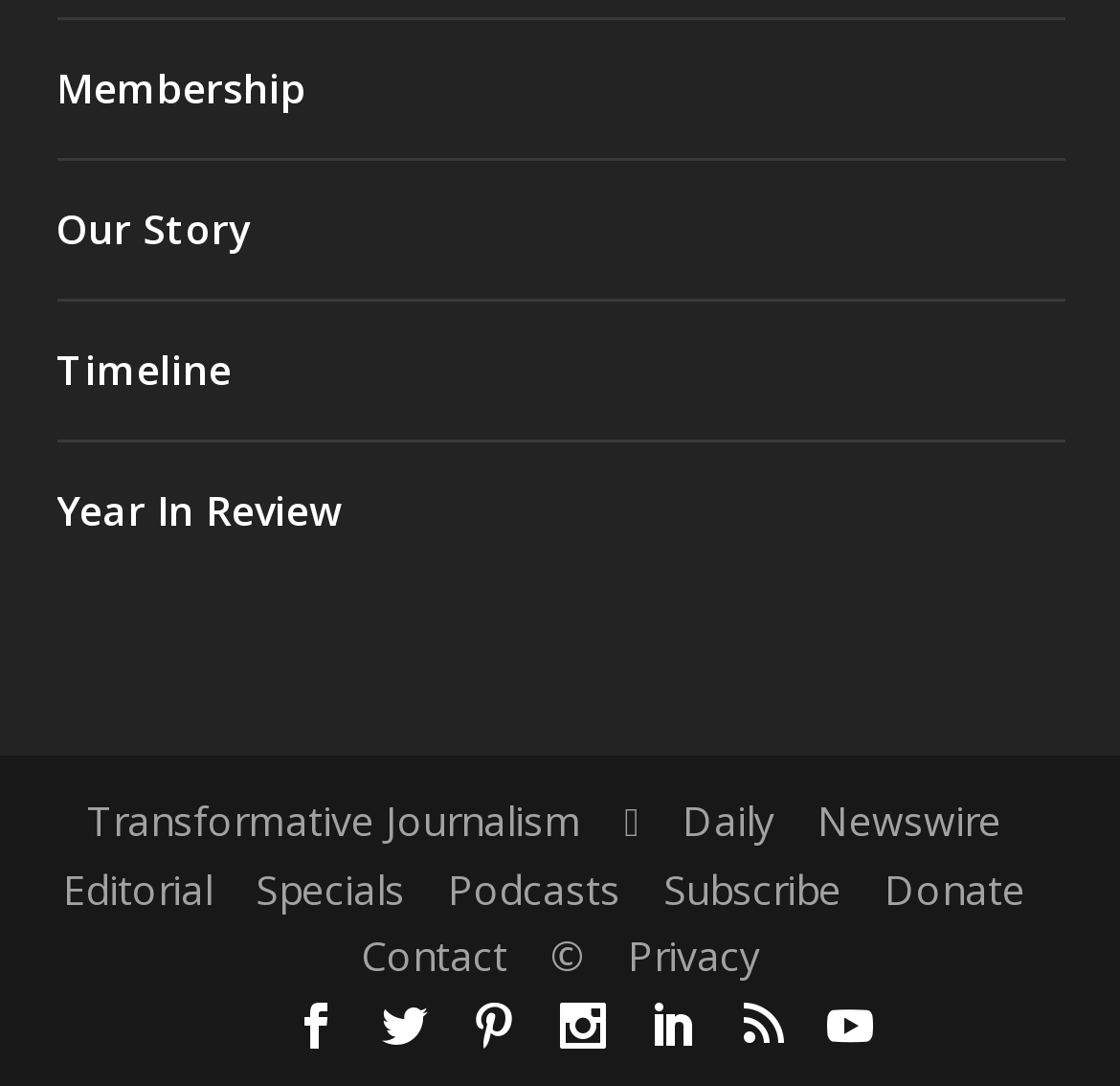Use a single word or phrase to respond to the question:
How many links are there under 'Our Story'?

3